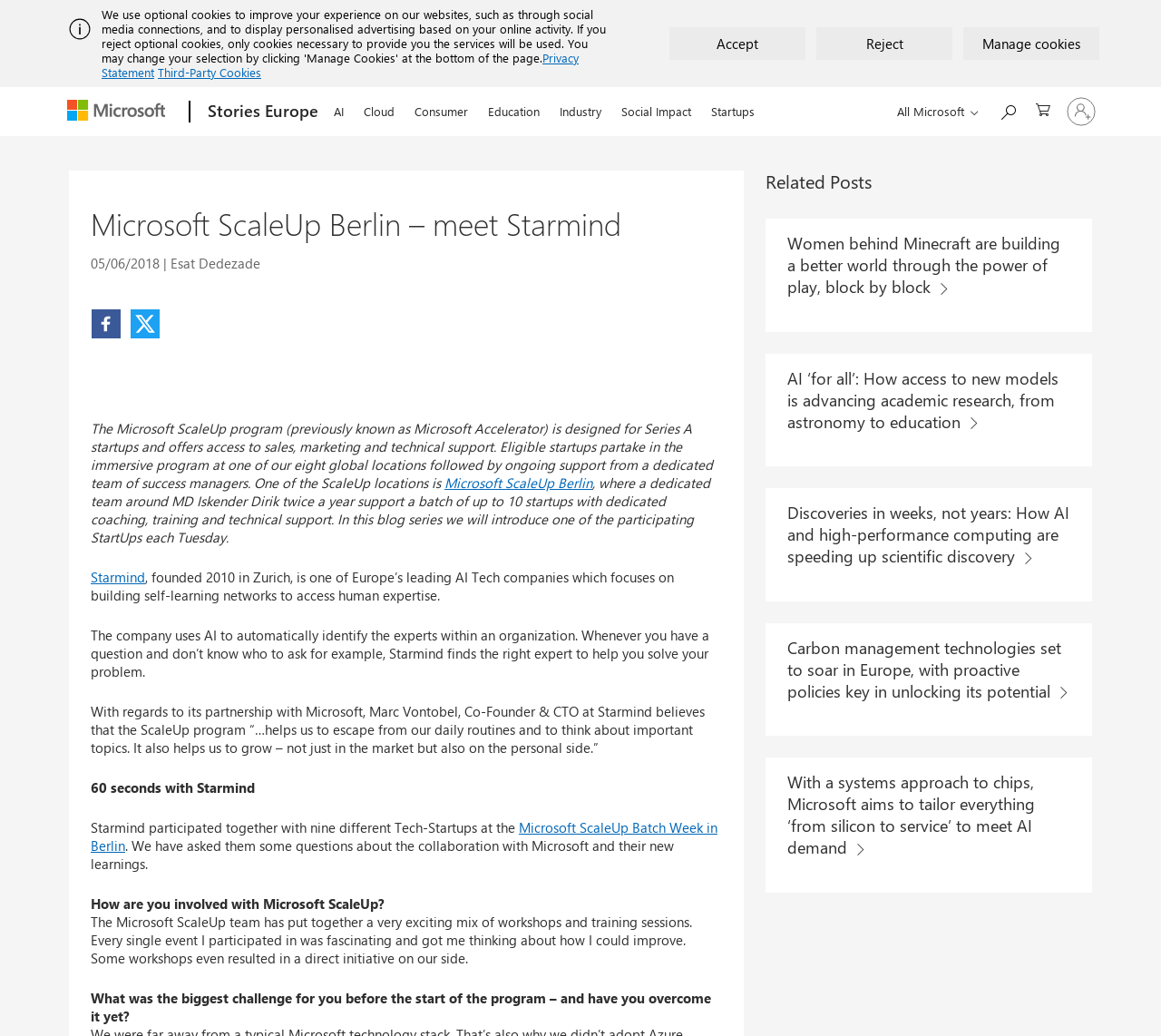Specify the bounding box coordinates of the area that needs to be clicked to achieve the following instruction: "Read about Microsoft ScaleUp Berlin".

[0.383, 0.457, 0.51, 0.475]